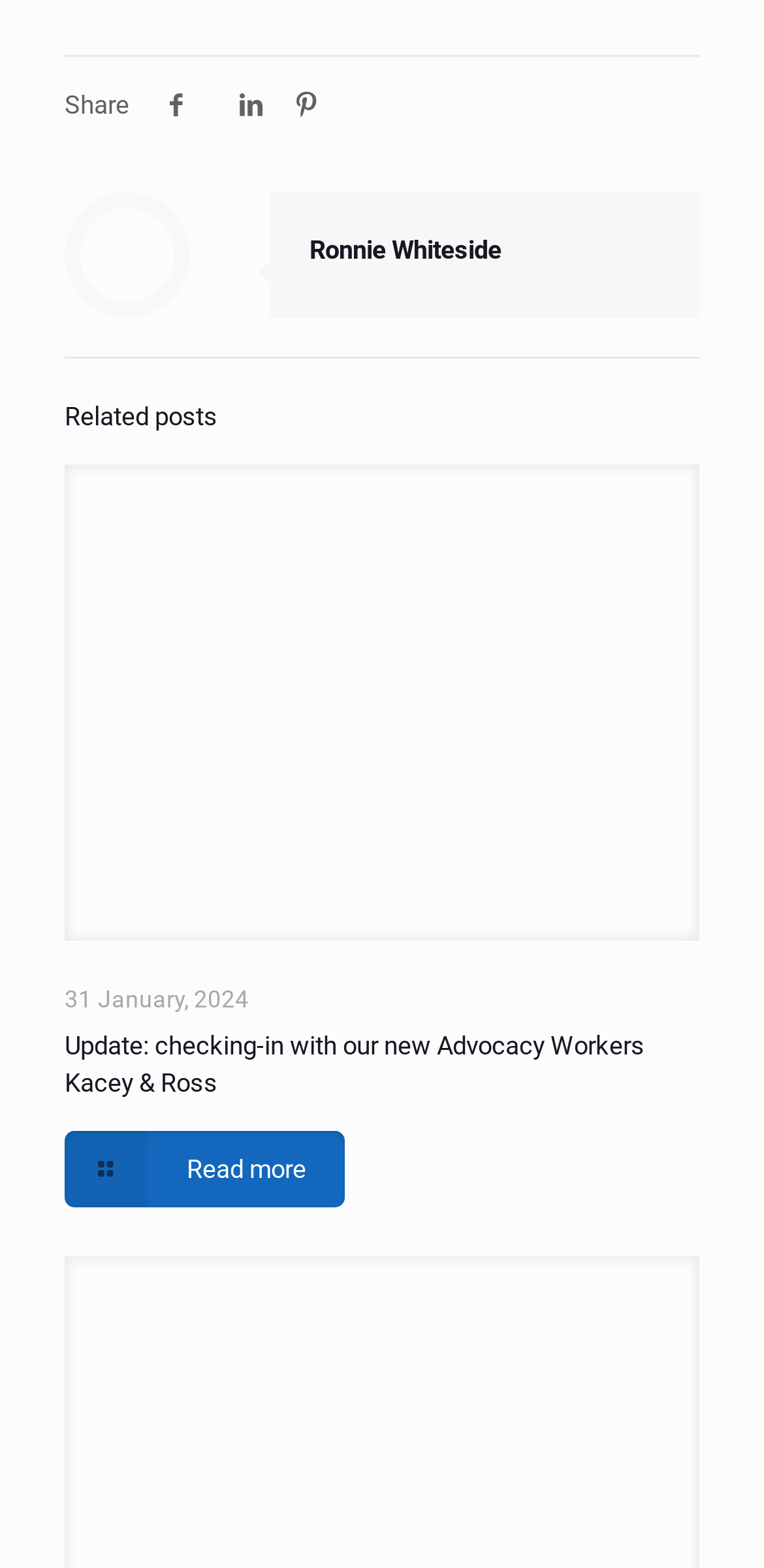Refer to the screenshot and answer the following question in detail:
What is the name of the person in the image?

The image with the bounding box coordinates [0.105, 0.132, 0.228, 0.192] has a corresponding heading element with the text 'Ronnie Whiteside', indicating that the person in the image is Ronnie Whiteside.